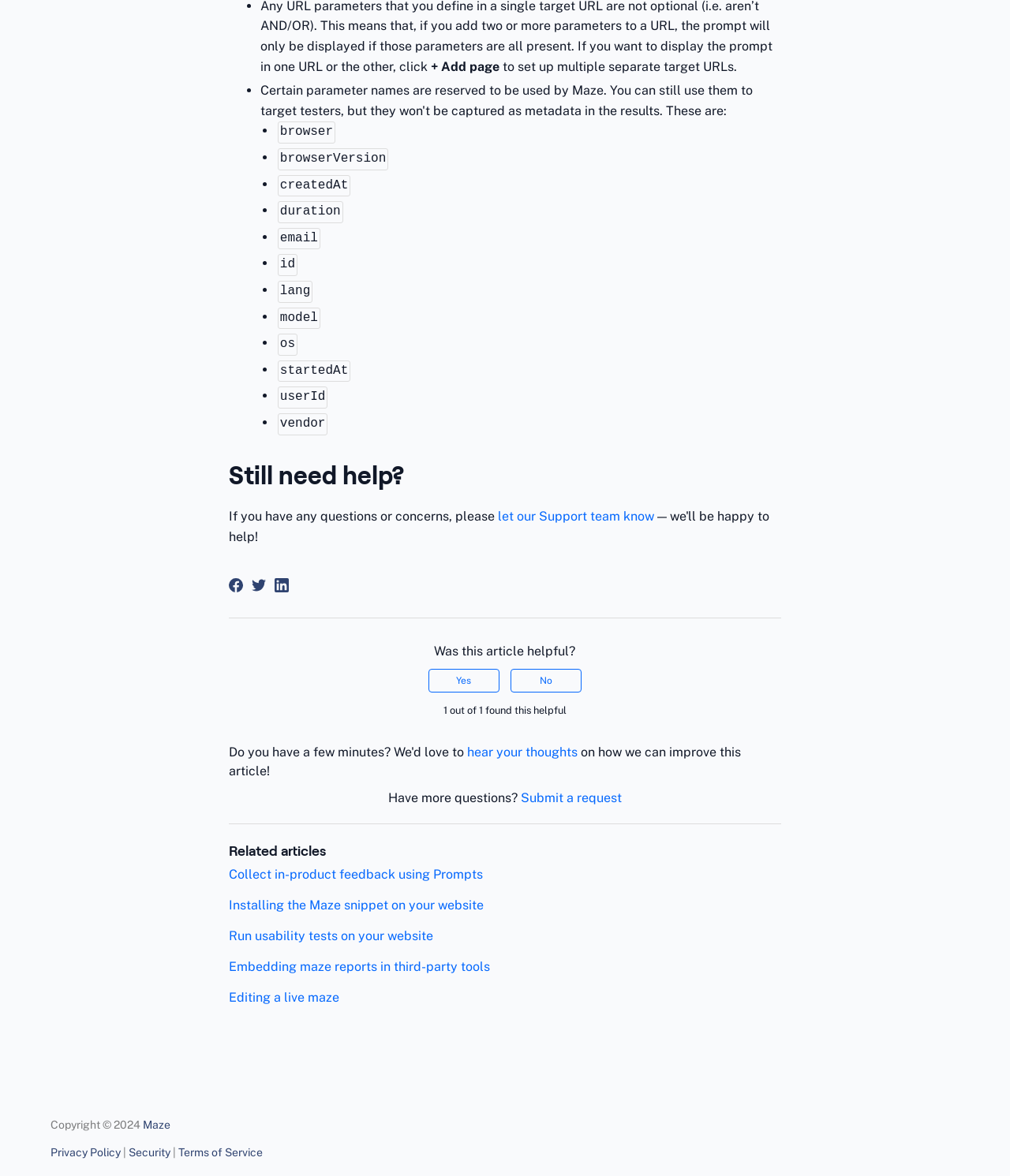Give a one-word or one-phrase response to the question:
What is the purpose of the 'Was this article helpful?' section?

To provide feedback